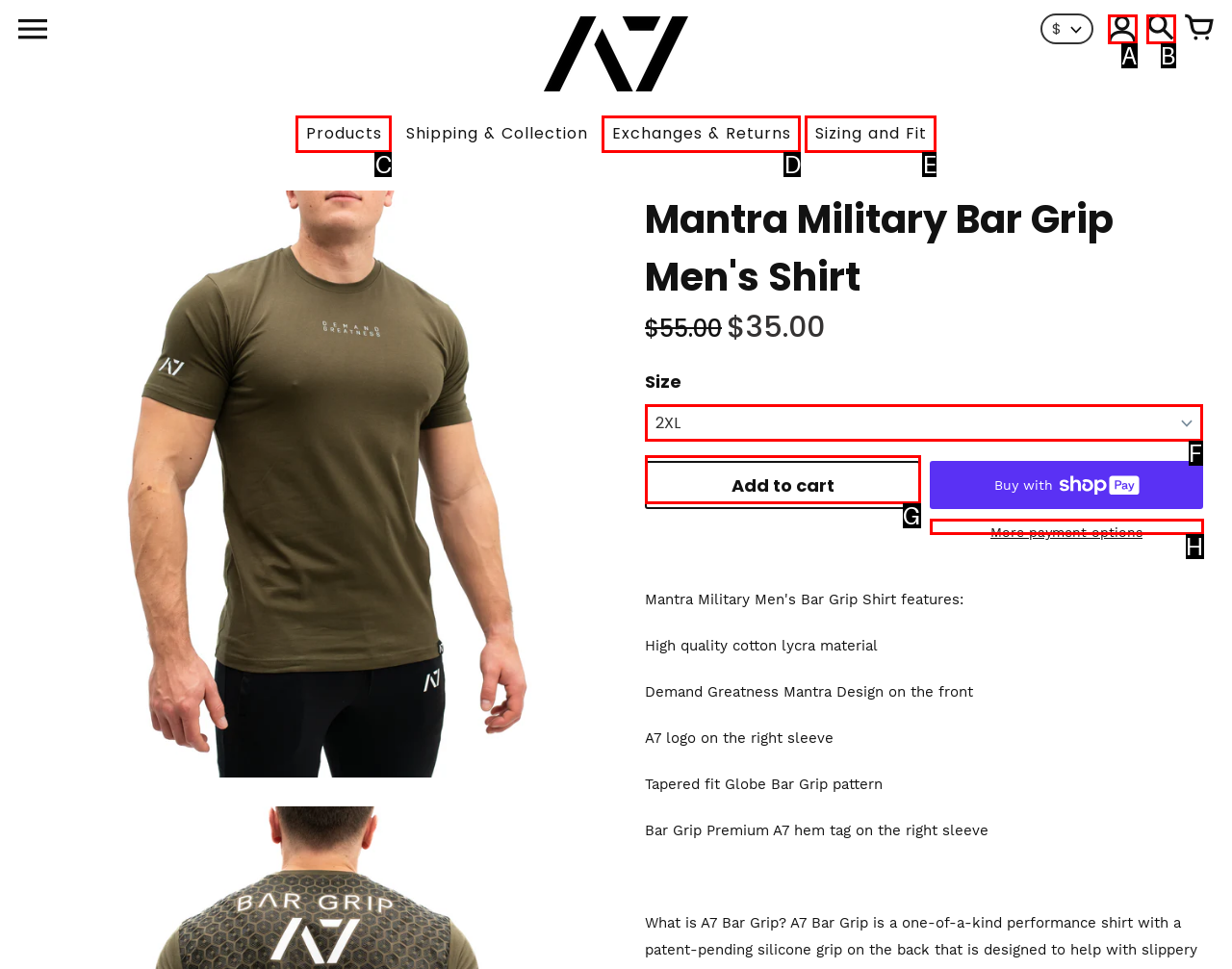Determine which UI element you should click to perform the task: Choose a size
Provide the letter of the correct option from the given choices directly.

F